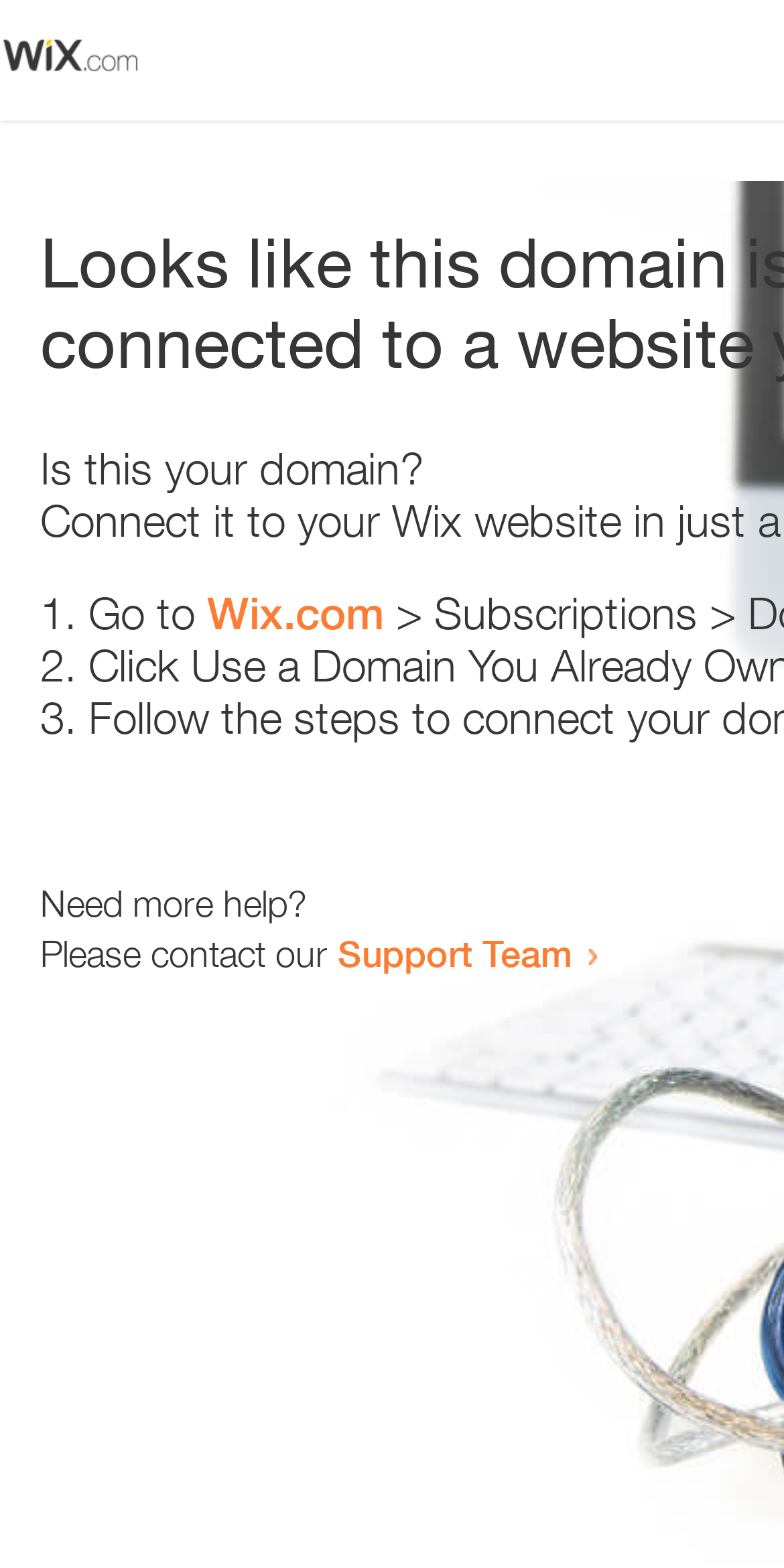Locate and generate the text content of the webpage's heading.

Looks like this domain isn't
connected to a website yet